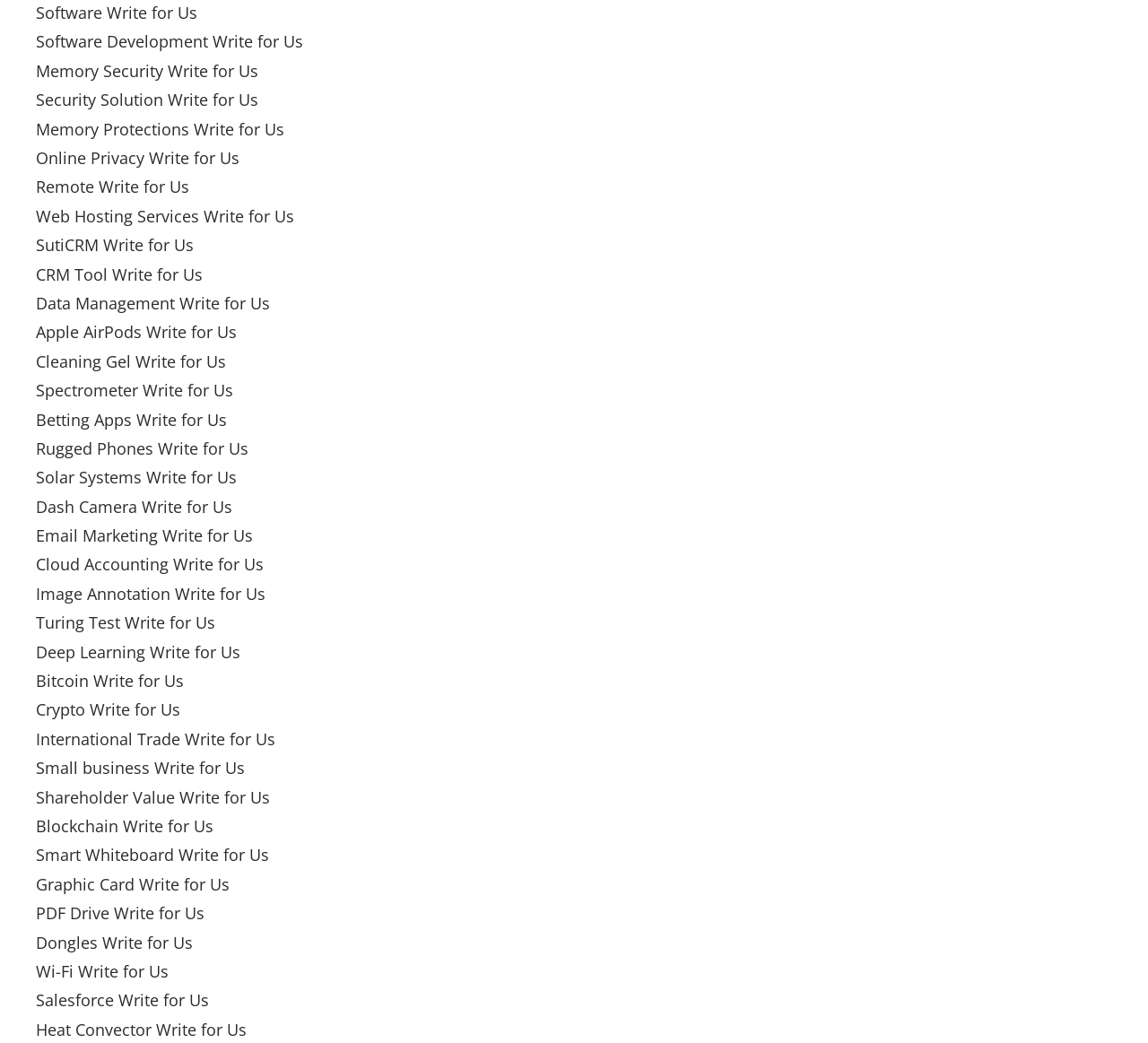Respond to the question below with a single word or phrase:
How many links are there on this webpage?

45